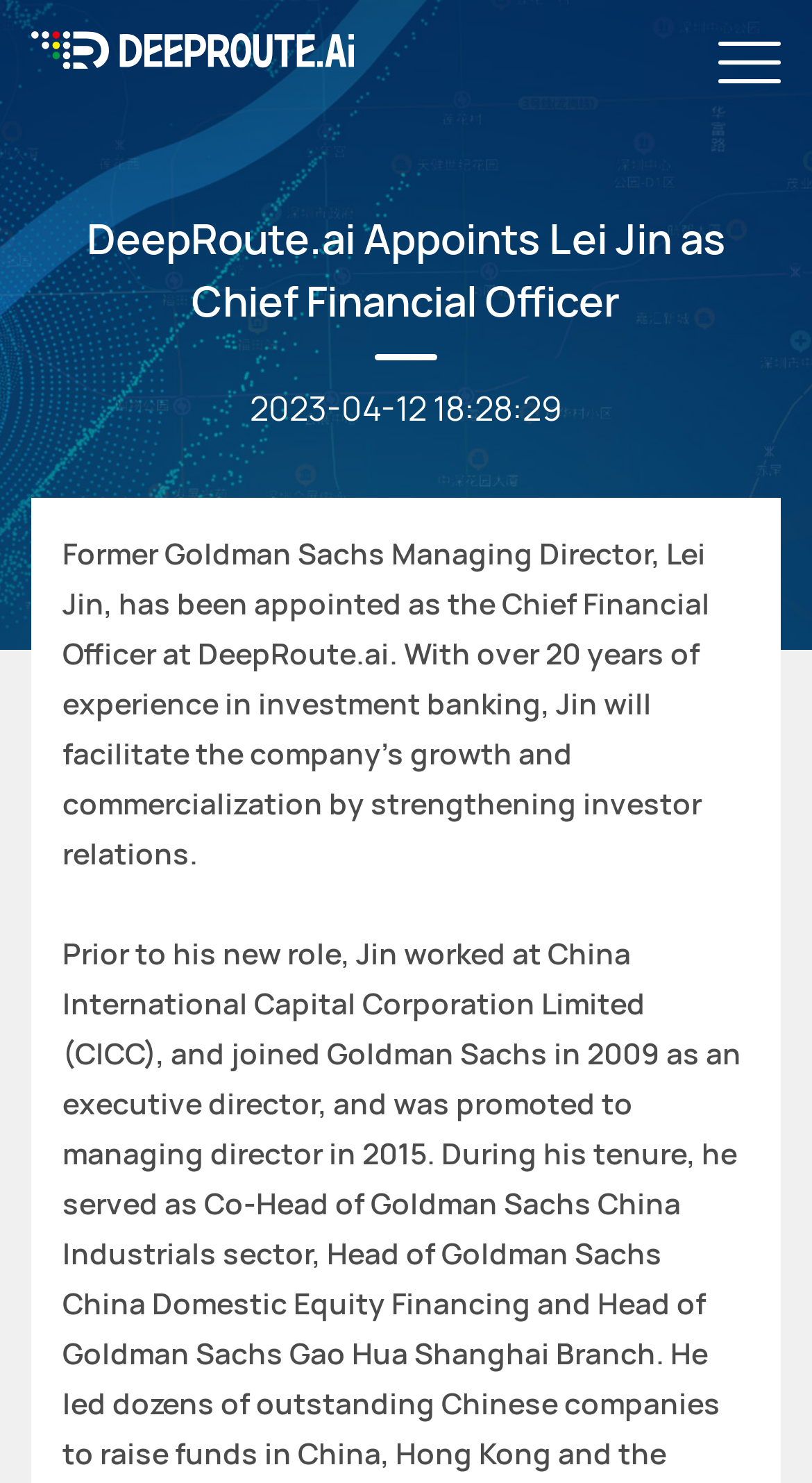What is the date of the appointment announcement?
Utilize the information in the image to give a detailed answer to the question.

The answer can be found in the StaticText element with the text '2023-04-12 18:28:29' which represents the date and time of the appointment announcement.